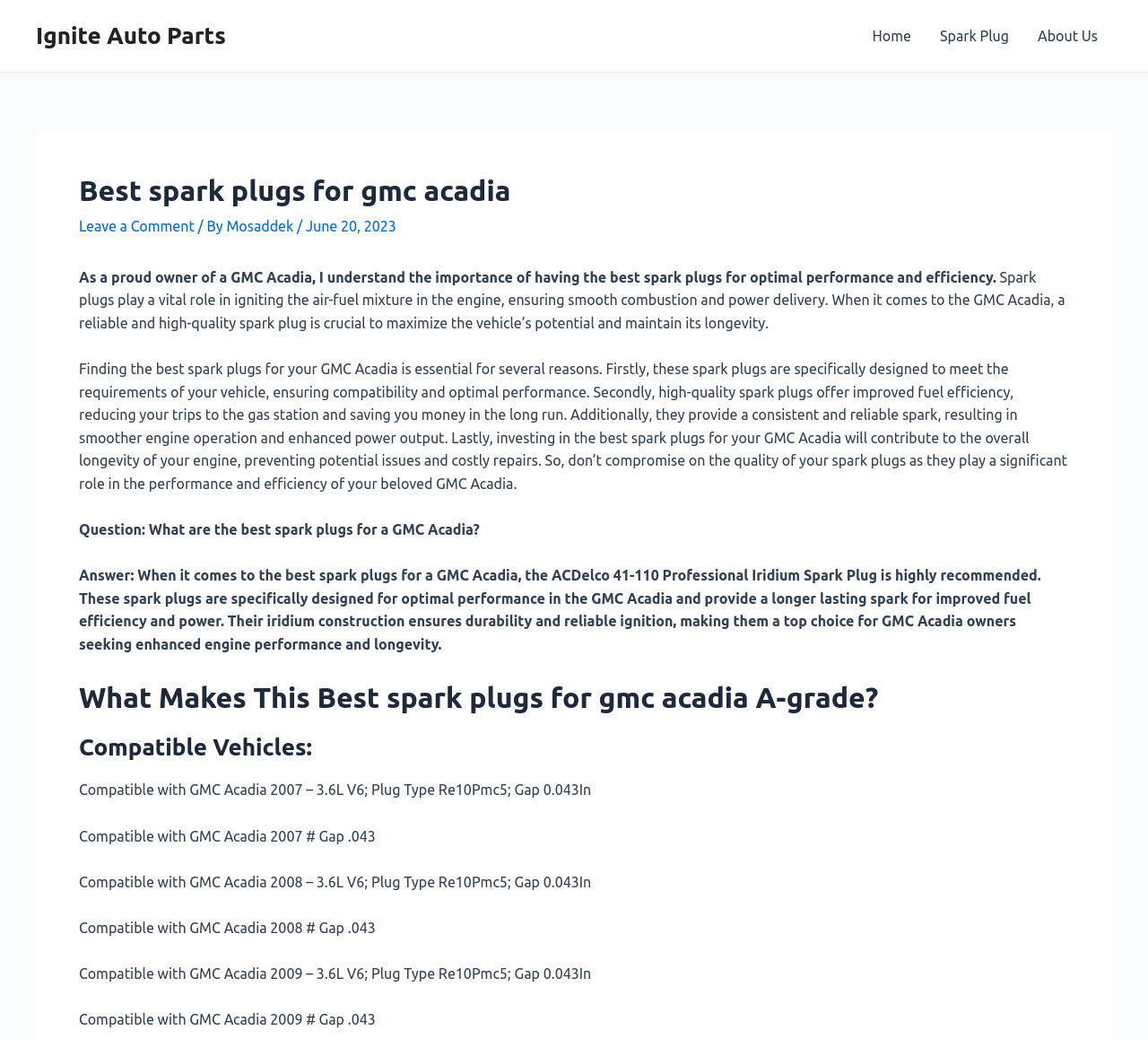Refer to the screenshot and answer the following question in detail:
How does a high-quality spark plug contribute to the engine's longevity?

According to the article, investing in a high-quality spark plug contributes to the overall longevity of the engine by preventing potential issues and costly repairs, as it provides a consistent and reliable spark, resulting in smoother engine operation.